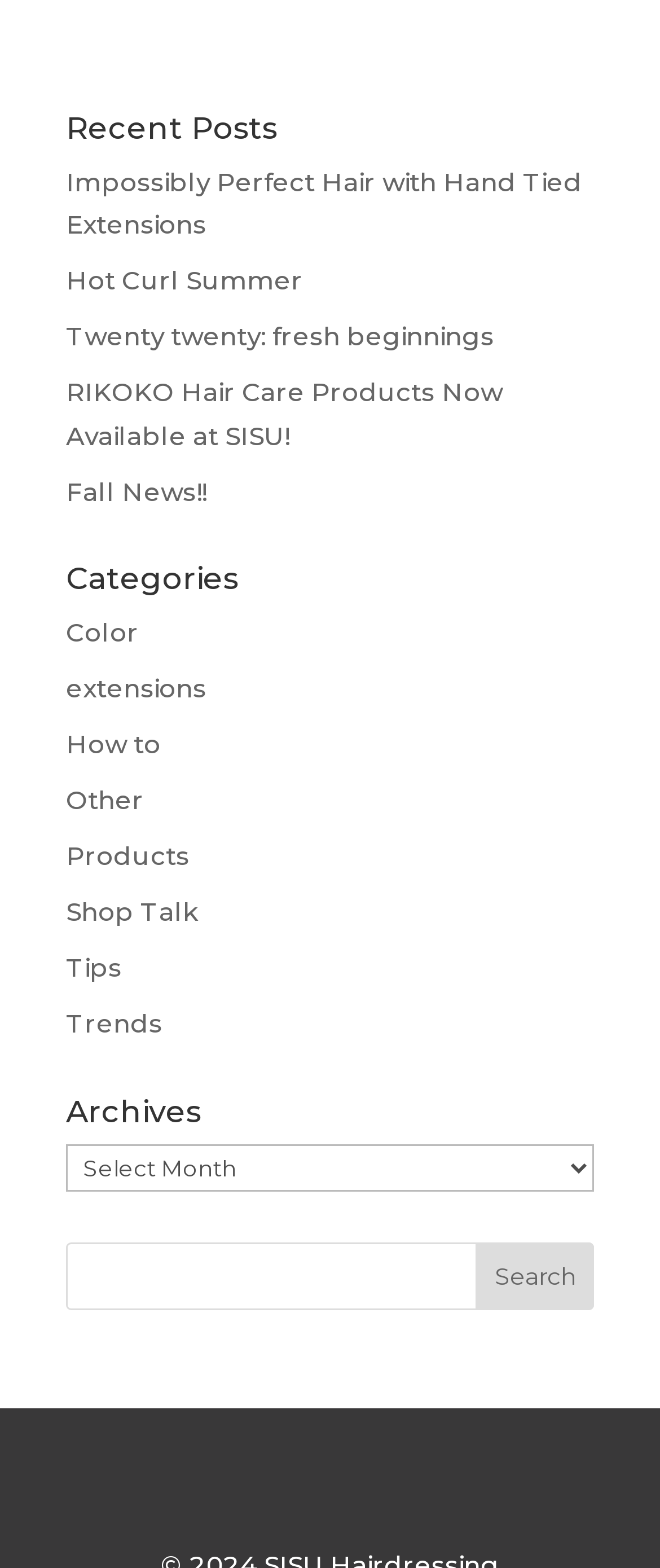Please identify the bounding box coordinates of the element's region that I should click in order to complete the following instruction: "View 'Color' category". The bounding box coordinates consist of four float numbers between 0 and 1, i.e., [left, top, right, bottom].

[0.1, 0.393, 0.21, 0.413]